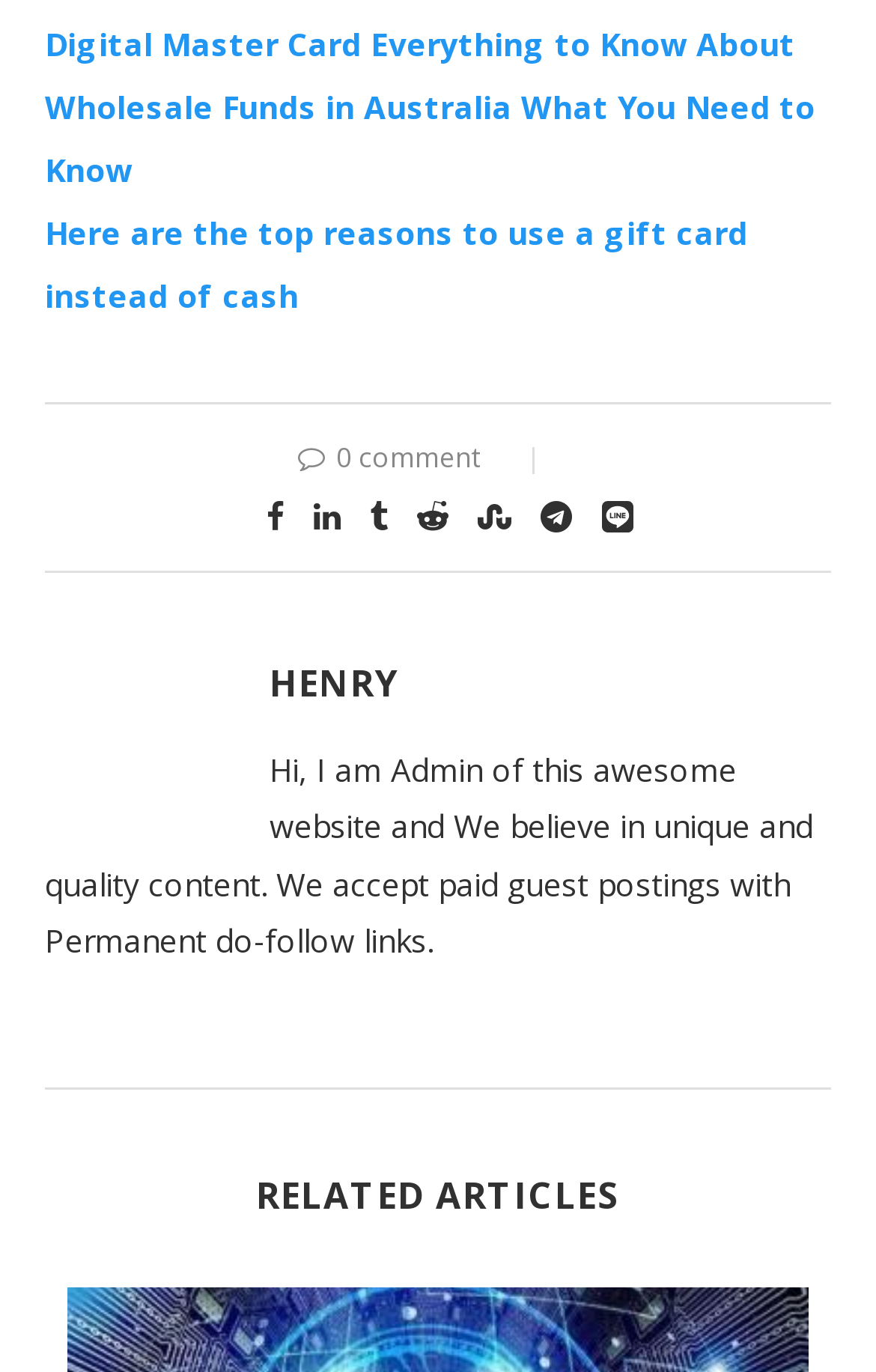What is the purpose of this website?
Using the information from the image, answer the question thoroughly.

The purpose of this website can be inferred from the static text element that mentions 'We accept paid guest postings with Permanent do-follow links.'